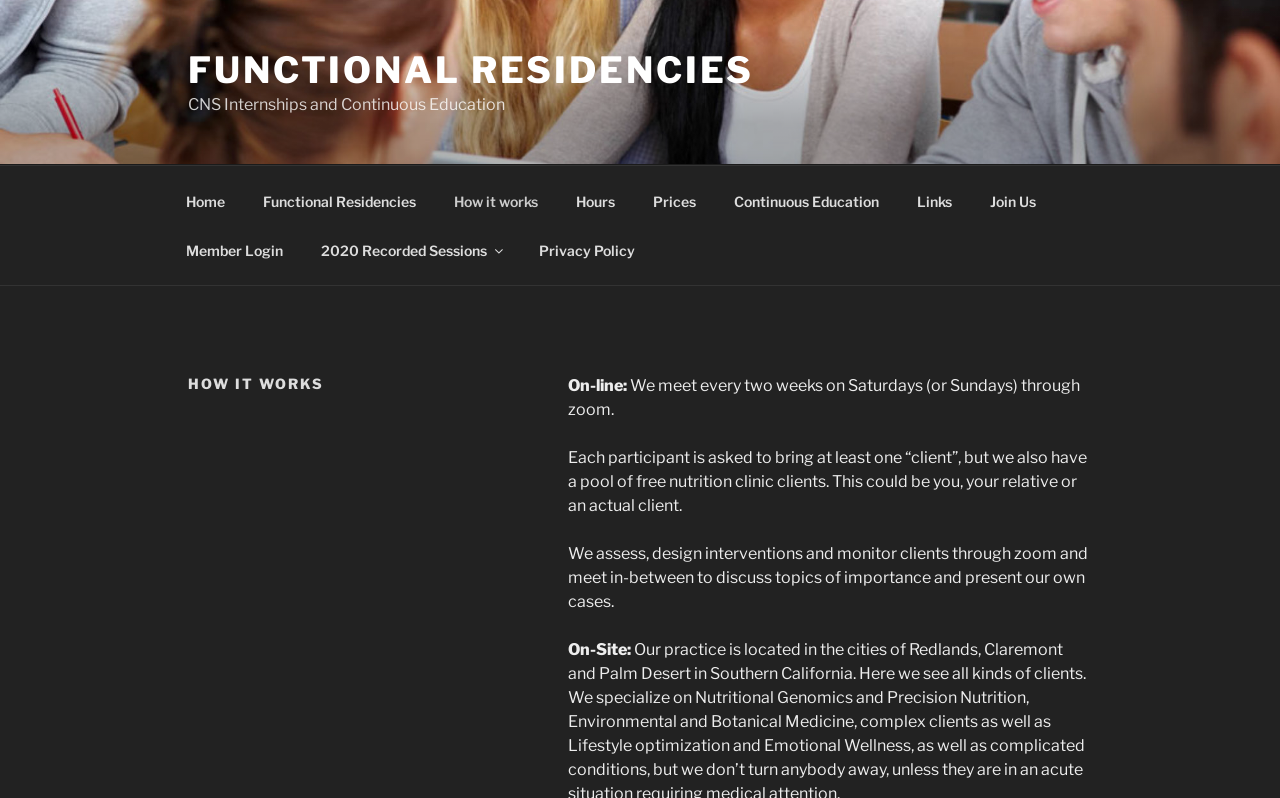Using the provided element description: "Continuous Education", determine the bounding box coordinates of the corresponding UI element in the screenshot.

[0.559, 0.221, 0.7, 0.283]